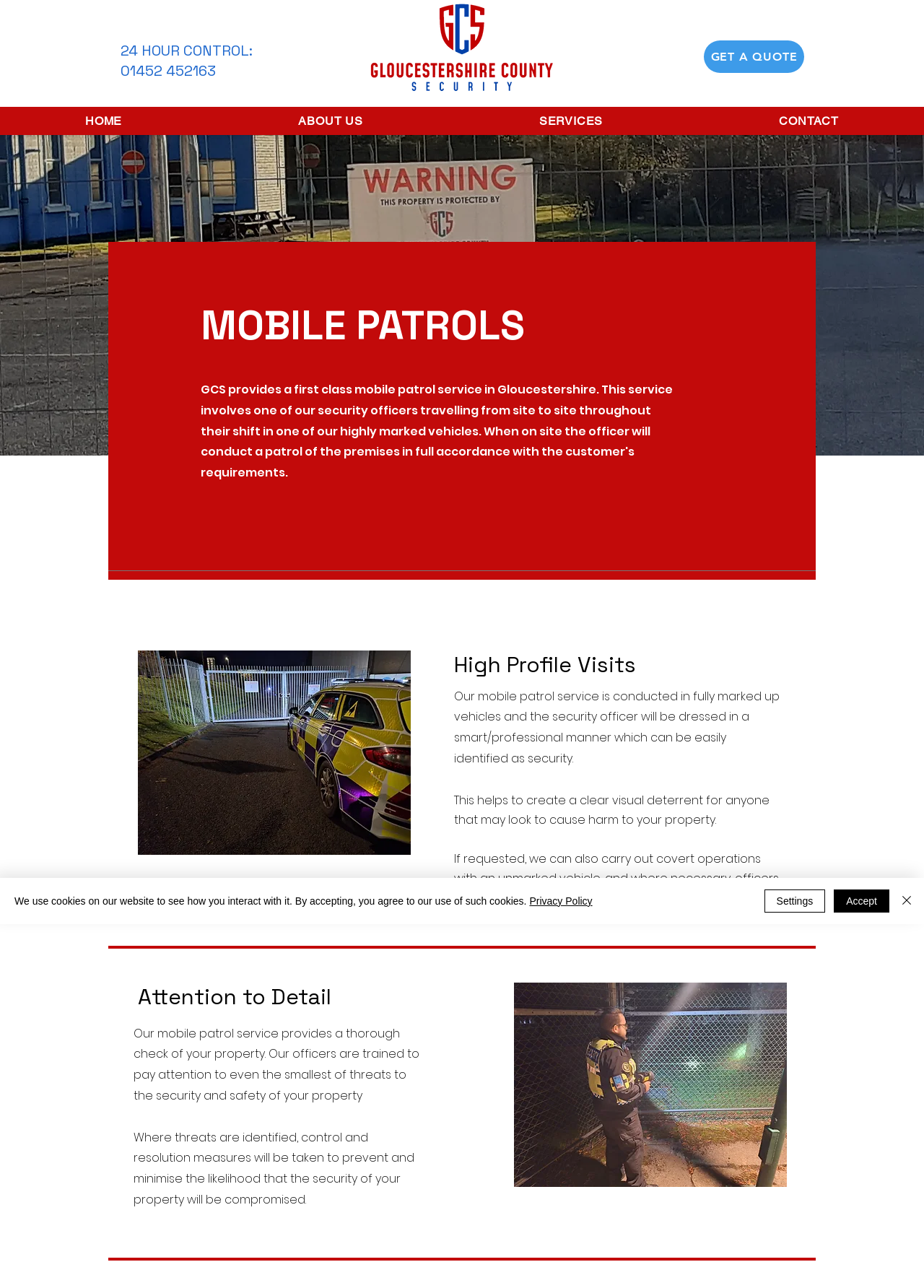Please specify the bounding box coordinates of the element that should be clicked to execute the given instruction: 'Learn about mobile patrols'. Ensure the coordinates are four float numbers between 0 and 1, expressed as [left, top, right, bottom].

[0.217, 0.233, 0.803, 0.272]